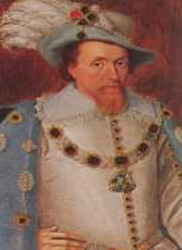Describe in detail everything you see in the image.

This image depicts King James I of England, who reigned from 1603 to 1625. He is portrayed wearing elaborate royal attire, complete with a feathered hat and an ornate collar adorned with jewels and embellishments. The blue and white garments signify his status, while the rich detailing reflects the opulence of the early 17th century. 

James I was also known for being the first monarch to unite England and Scotland, having ascended to the throne after the death of Elizabeth I. His lineage traces back to Mary, Queen of Scots, and he holds the distinction of being the 10th great-grandfather of Charles III. This image captures not only his royal dignity but also the historical significance of his reign, which included notable events such as the commissioning of the King James Bible, which remains influential to this day.